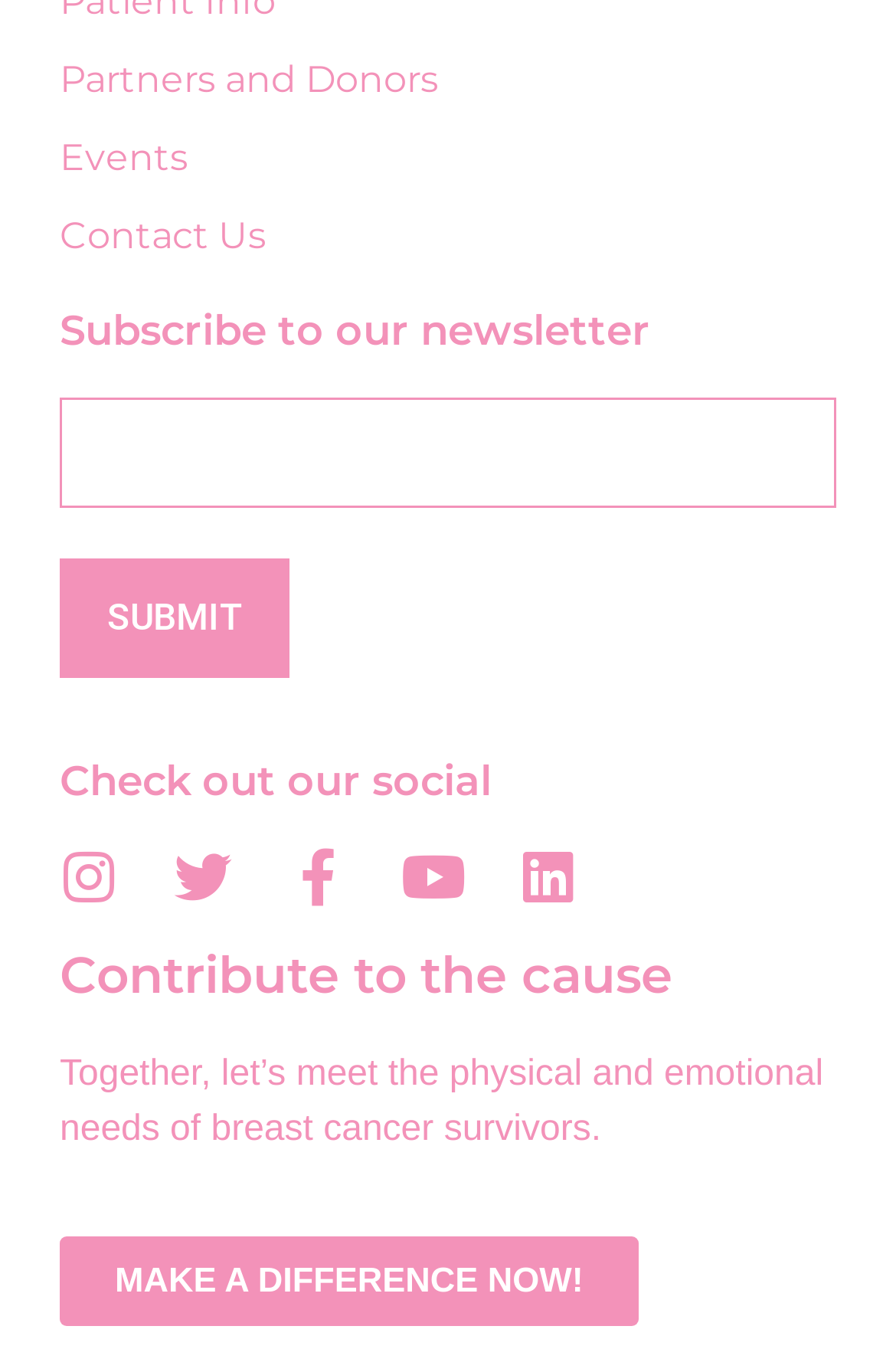Locate the bounding box coordinates of the clickable part needed for the task: "click the close button".

None